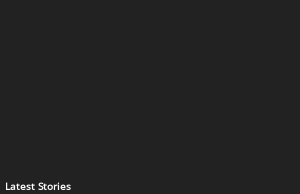Give an in-depth description of the image.

The image depicts a section titled "Latest Stories," featured prominently on a webpage displaying community news. This segment highlights recent updates, specifically focusing on local events such as the Ocean City Walking Club, which invites participants of all ages and fitness levels to join weekly walks along the Boardwalk every Friday morning. The design emphasizes accessibility to local happenings, ensuring that readers can easily stay informed about community activities. The overall layout supports a community-centric approach, inviting engagement and participation from residents.